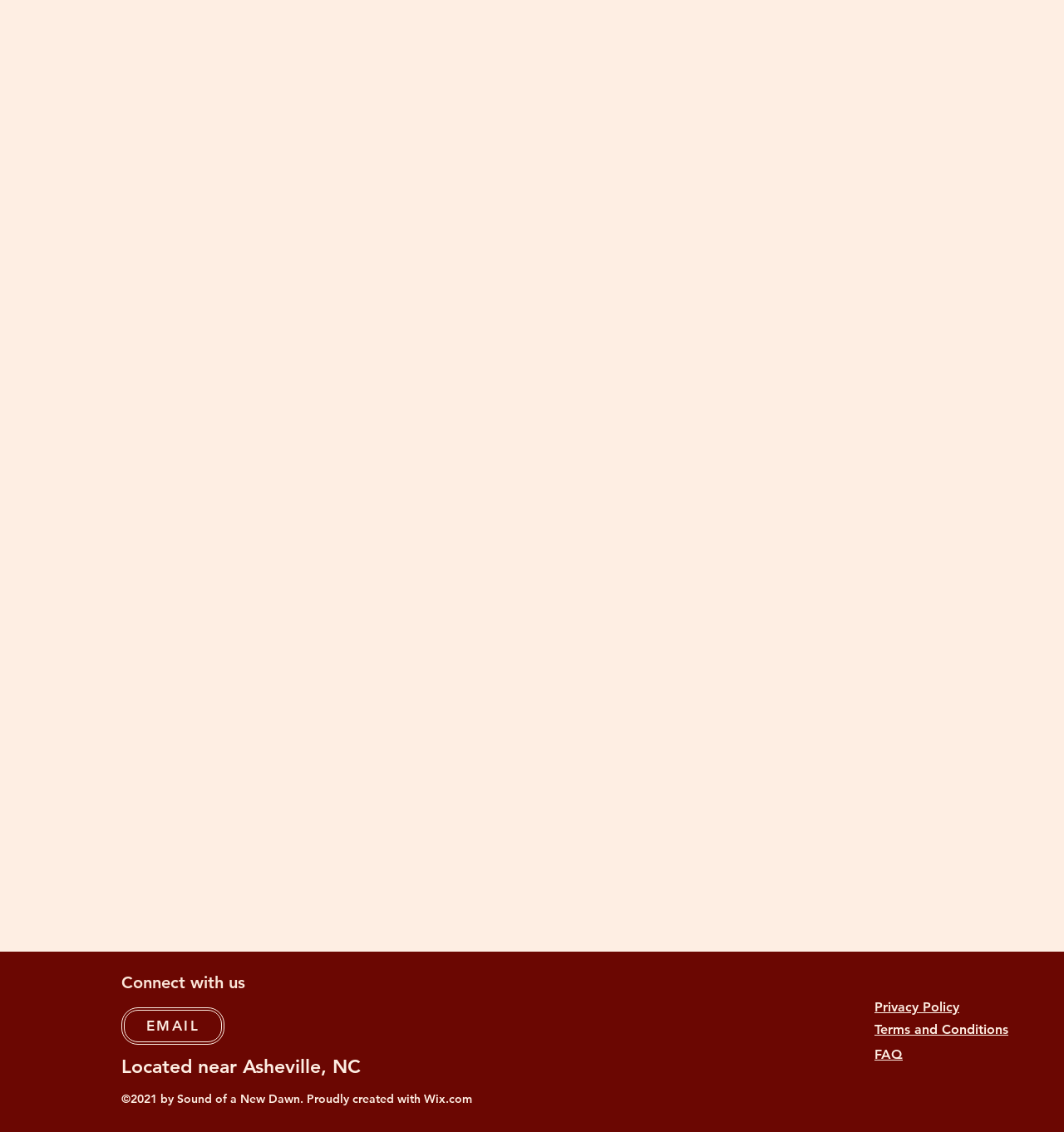Based on the image, please elaborate on the answer to the following question:
What is the email address mentioned on the webpage?

The webpage has a link element containing the text 'EMAIL', indicating that this is the email address mentioned on the webpage.